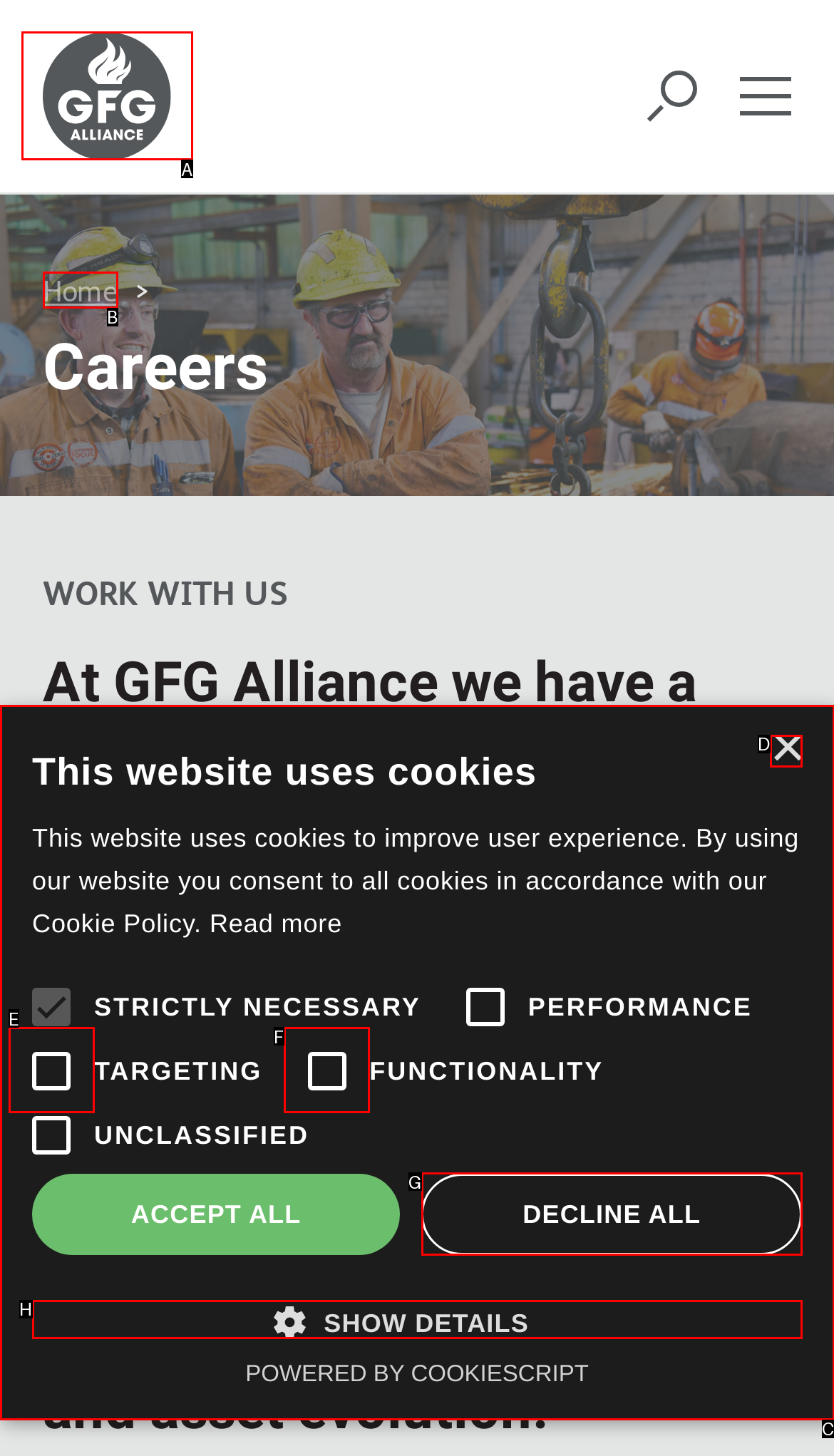Decide which UI element to click to accomplish the task: Click the GFG Alliance Logo
Respond with the corresponding option letter.

A